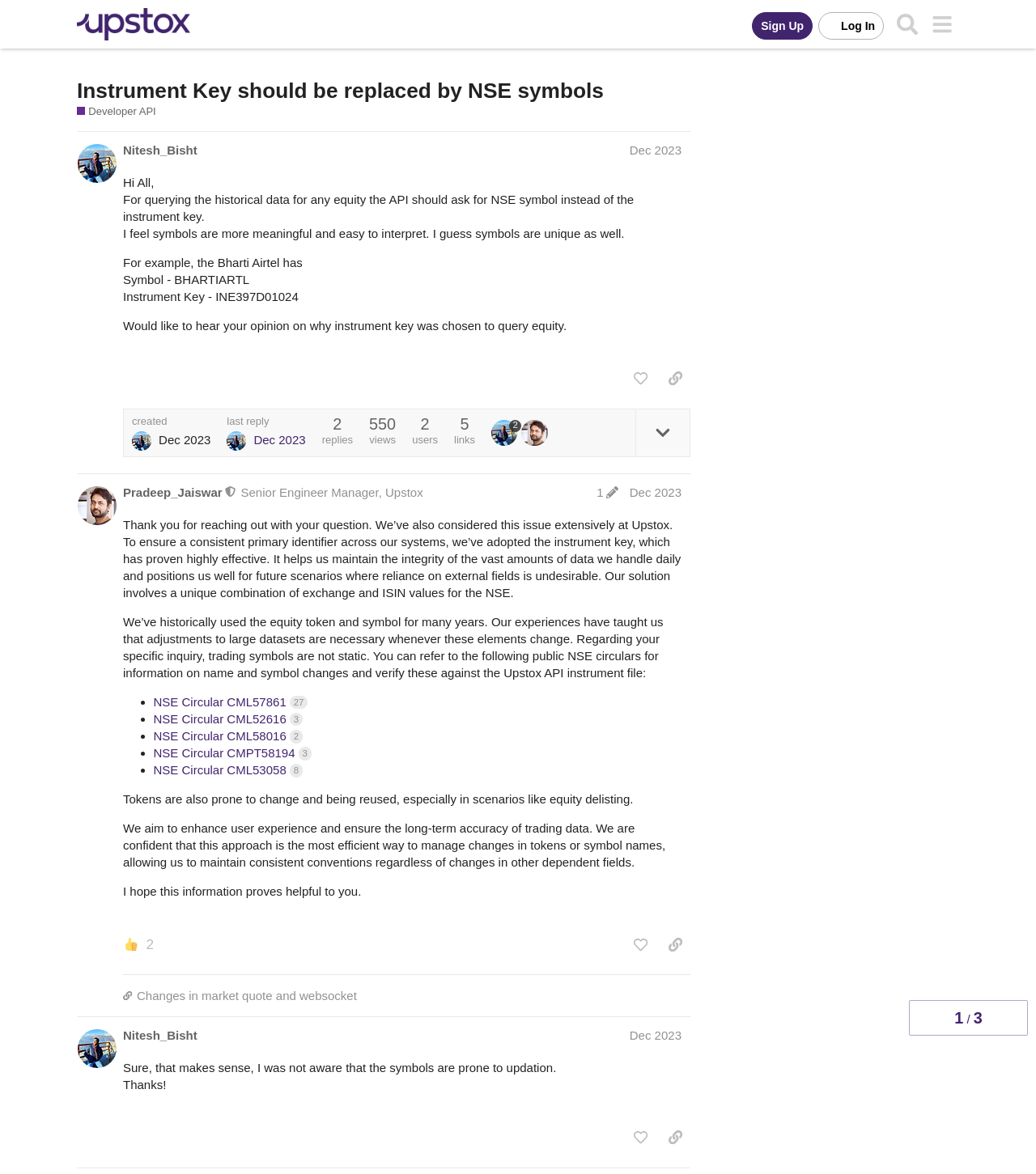How many replies are there to the first post?
Answer the question in as much detail as possible.

The number of replies to the first post can be determined by looking at the StaticText 'replies' and the adjacent StaticText '550' within the region 'post #1 by @Nitesh_Bisht'. This indicates that there are 550 replies to the first post.